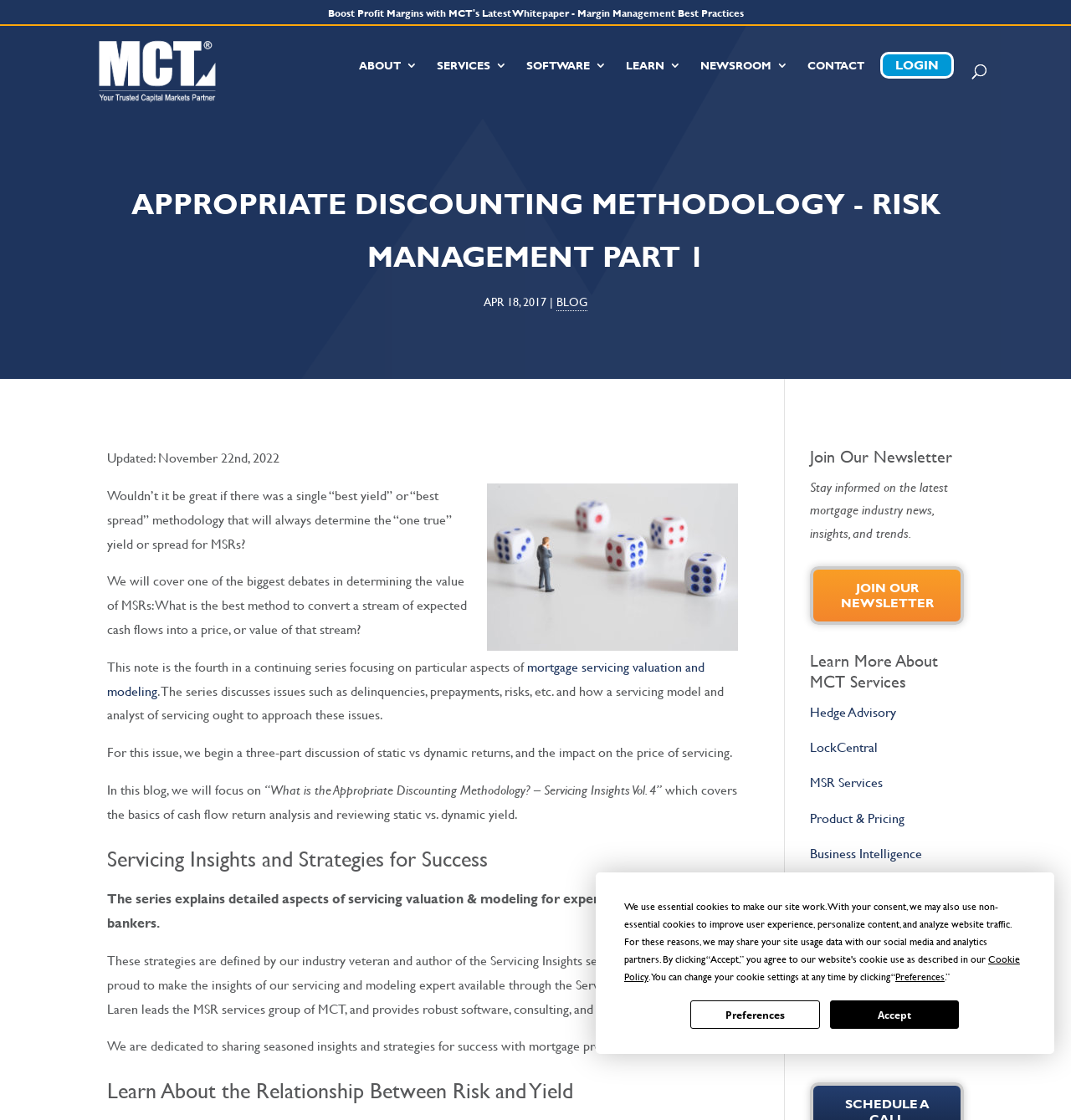Provide a single word or phrase answer to the question: 
Who is the author of the Servicing Insights series?

Phil Laren